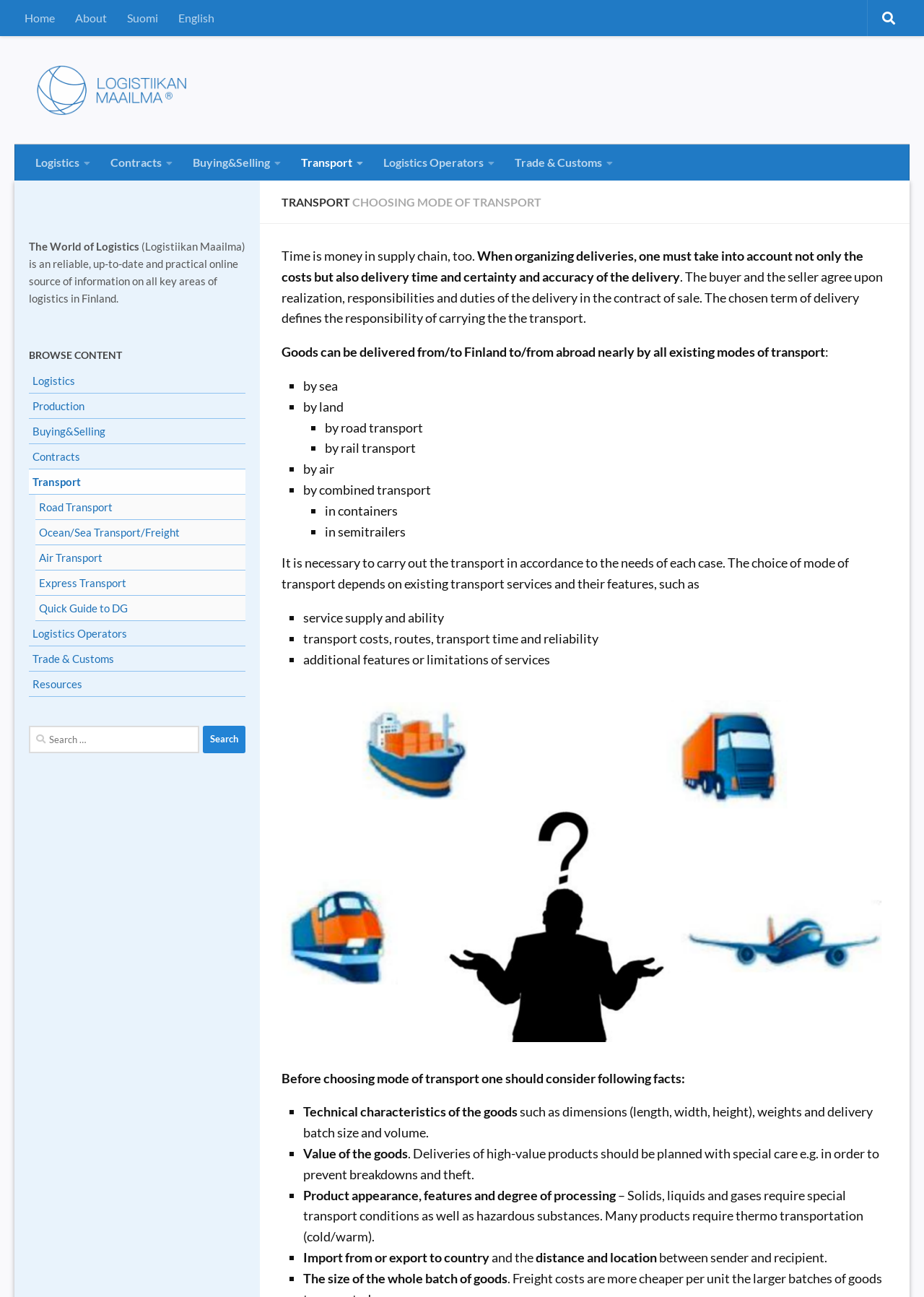Using the description "Transport", locate and provide the bounding box of the UI element.

[0.031, 0.362, 0.266, 0.381]